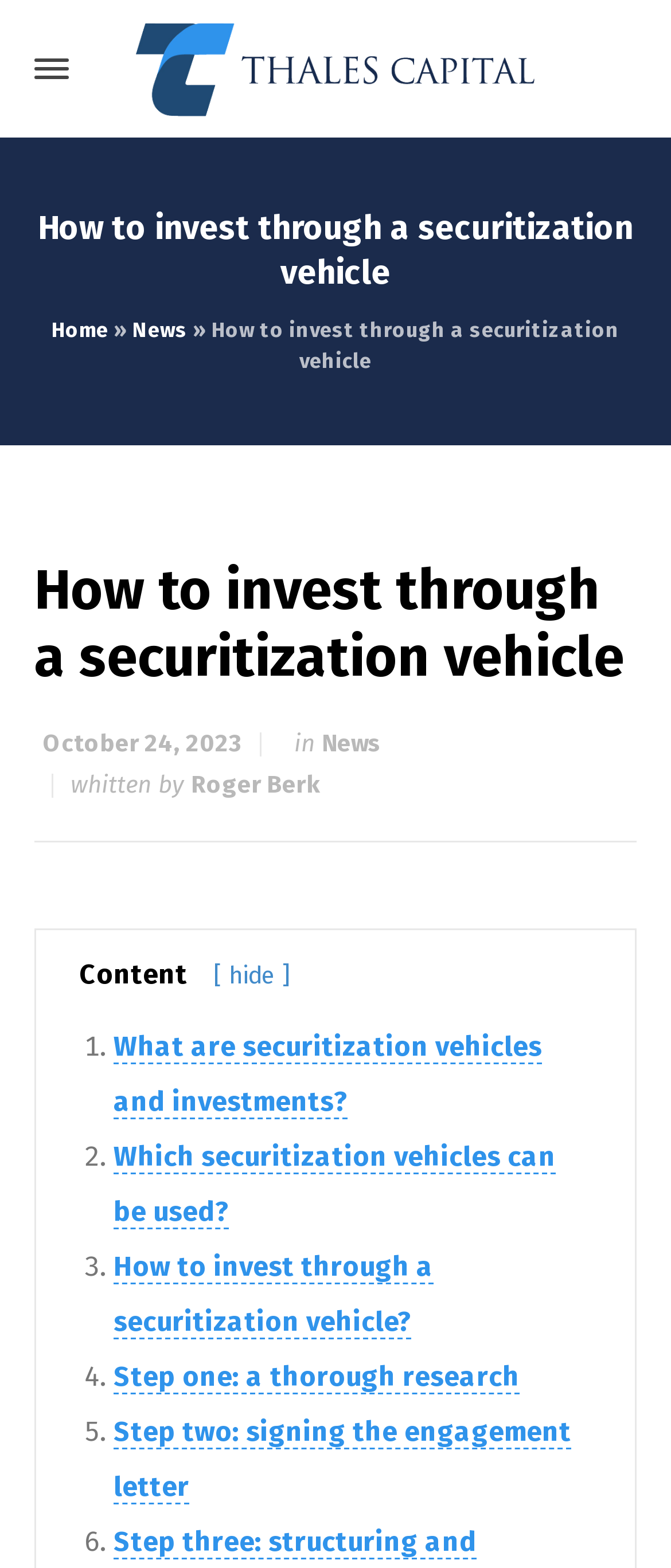Can you provide the bounding box coordinates for the element that should be clicked to implement the instruction: "Click the question mark button"?

[0.809, 0.044, 0.897, 0.074]